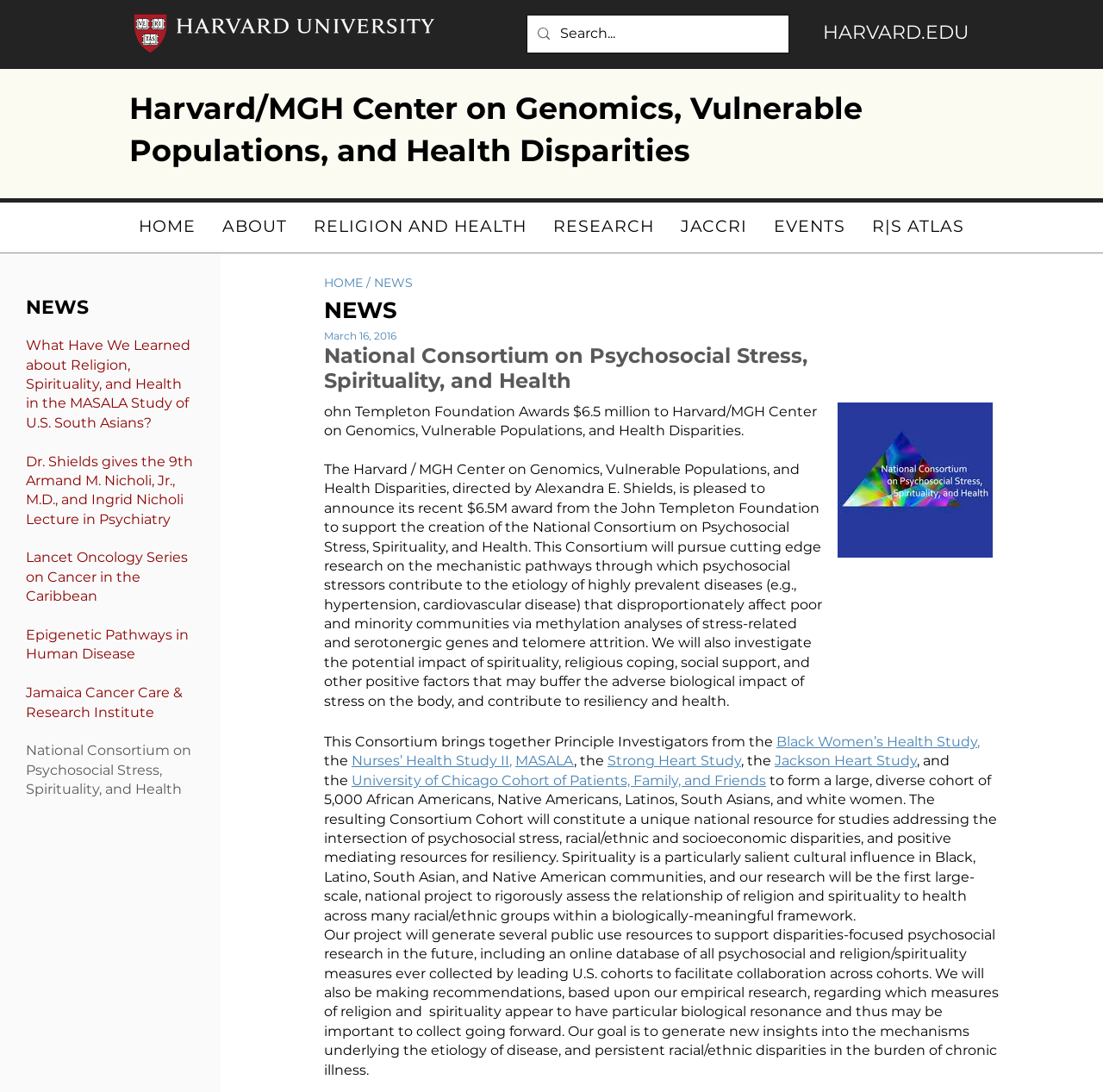Construct a thorough caption encompassing all aspects of the webpage.

The webpage is about the National Consortium on Psychosocial Stress, Spirituality, and Health, which is a research initiative focused on understanding the relationship between psychosocial stress, spirituality, and health disparities. 

At the top of the page, there is a Harvard University logo and a search bar. Below the logo, there is a navigation menu with links to different sections of the website, including "Home", "About", "Research", and "Events". 

On the left side of the page, there is a section with news articles and updates. The titles of the articles include "What Have We Learned about Religion, Spirituality, and Health in the MASALA Study of U.S. South Asians?", "Dr. Shields gives the 9th Armand M. Nicholi, Jr., M.D., and Ingrid Nicholi Lecture in Psychiatry", and "Lancet Oncology Series on Cancer in the Caribbean". 

On the right side of the page, there is a section with a heading "March 16, 2016" and a subheading "National Consortium on Psychosocial Stress, Spirituality, and Health". Below the heading, there is a paragraph of text describing the consortium's research goals and objectives. The text explains that the consortium will investigate the relationship between psychosocial stress, spirituality, and health disparities, and will bring together researchers from different institutions to form a large, diverse cohort of 5,000 participants. 

There is also an image of the consortium's project logo on the right side of the page. At the bottom of the page, there are links to different institutions and research studies, including the Black Women's Health Study, the Nurses' Health Study II, and the Strong Heart Study.